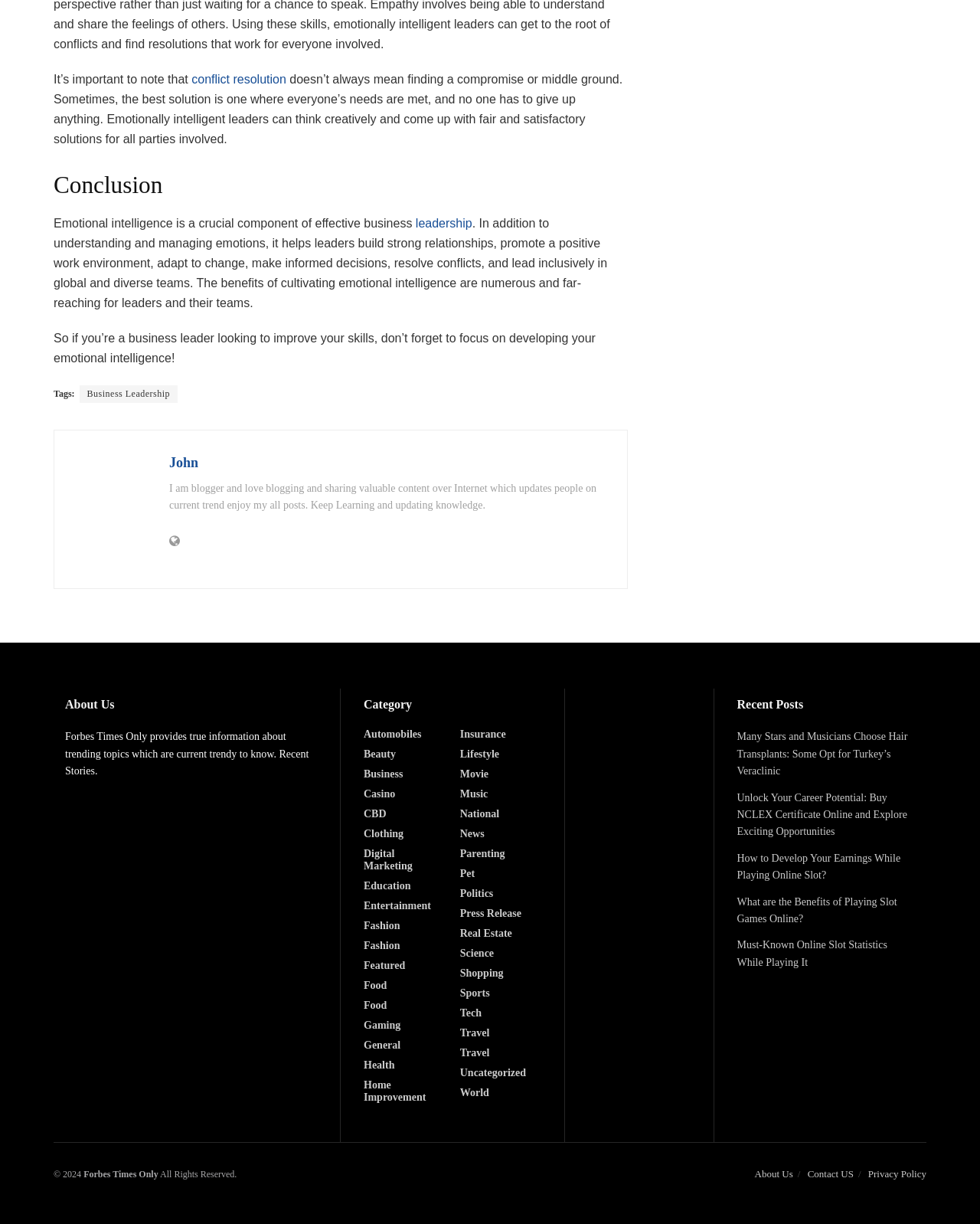Locate the bounding box coordinates of the area to click to fulfill this instruction: "click on the link to read about conflict resolution". The bounding box should be presented as four float numbers between 0 and 1, in the order [left, top, right, bottom].

[0.196, 0.059, 0.292, 0.07]